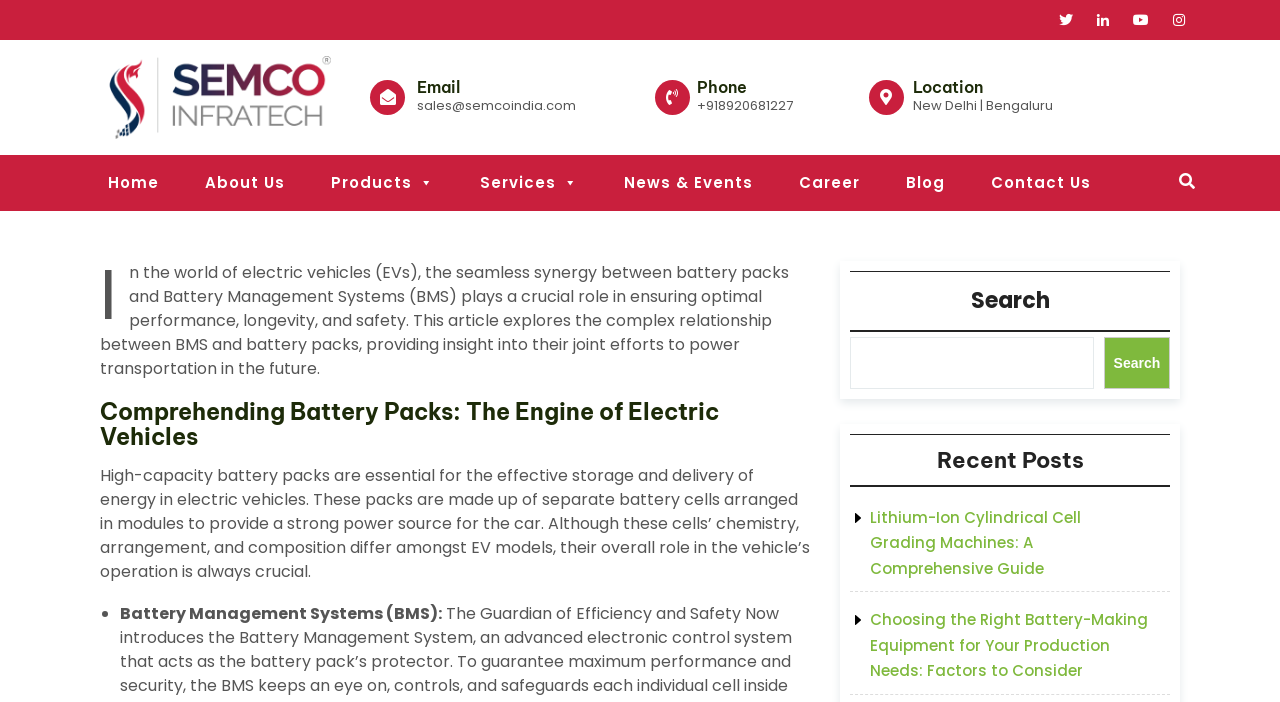Please answer the following question using a single word or phrase: What is the company name?

SEMCO INFRATECH